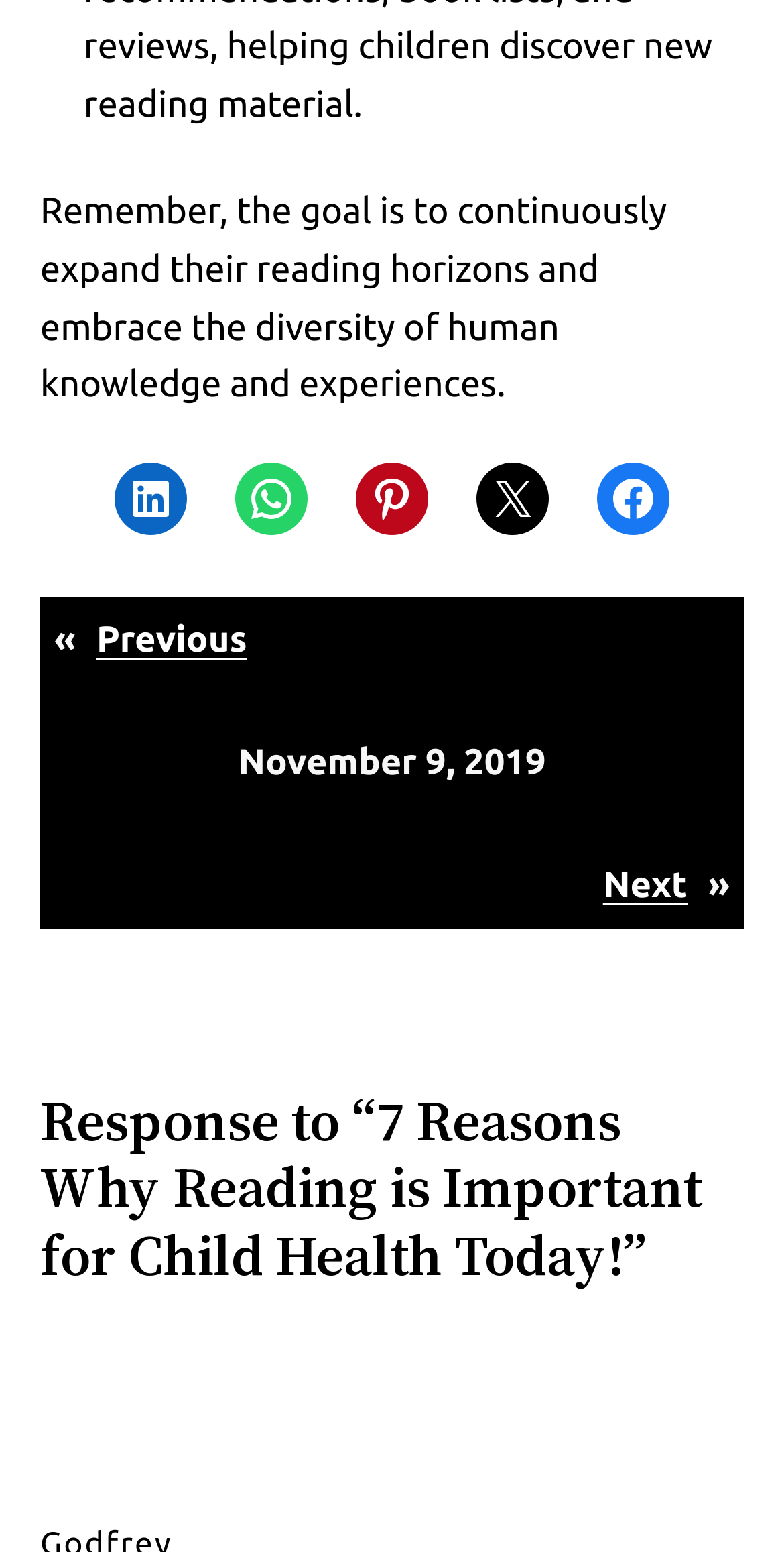What is the author's avatar like?
Answer the question with a detailed explanation, including all necessary information.

The author's avatar is an image labeled as 'Godfrey Avatar', which is located at the bottom of the webpage, as indicated by the image element.